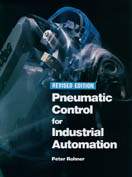What is the book about?
Give a detailed and exhaustive answer to the question.

The caption suggests that the book is about pneumatic control systems, specifically focusing on their design, application, and operation in industrial automation settings, making it a comprehensive resource for understanding the practical aspects of pneumatics.